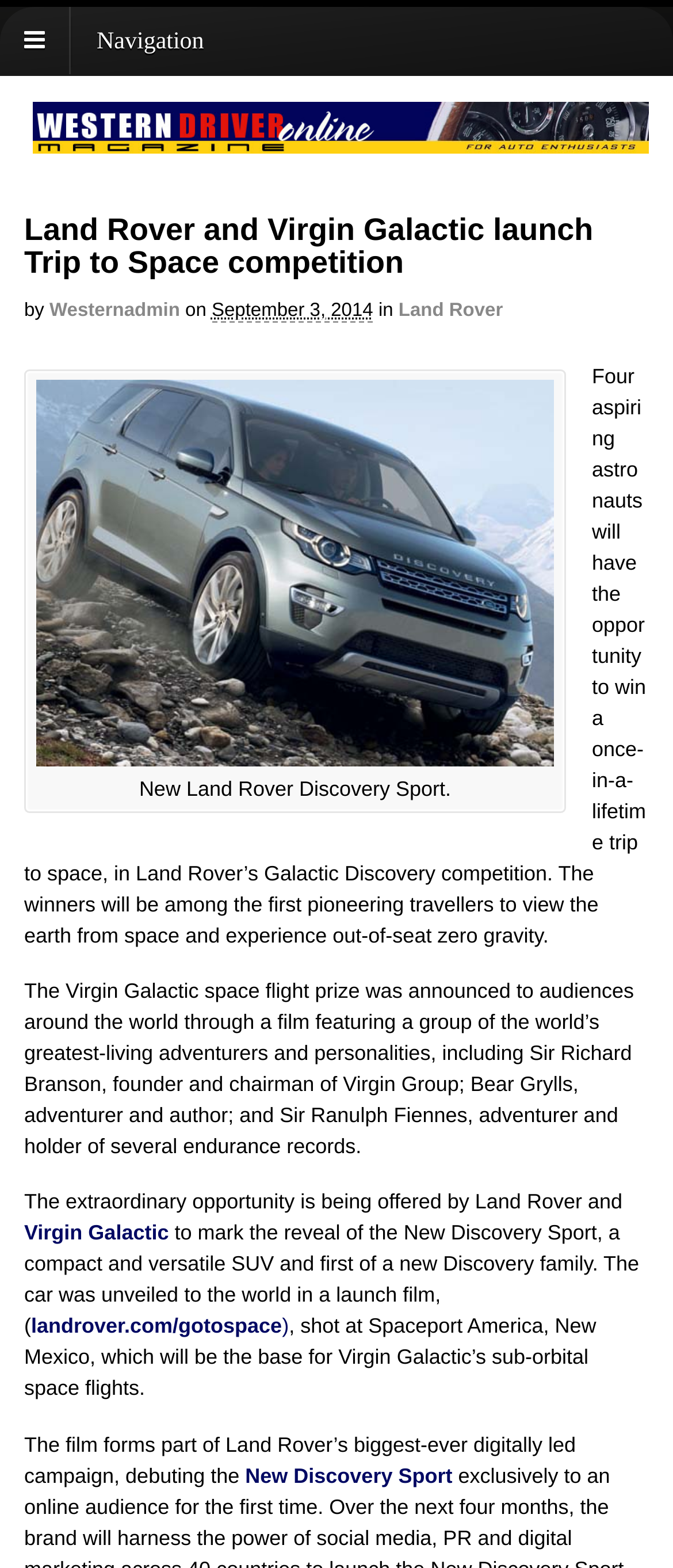Look at the image and answer the question in detail:
How many people will win a trip to space?

I found the answer by reading the text that says 'Four aspiring astronauts will have the opportunity to win a once-in-a-lifetime trip to space...' which is located in the element with ID 695.